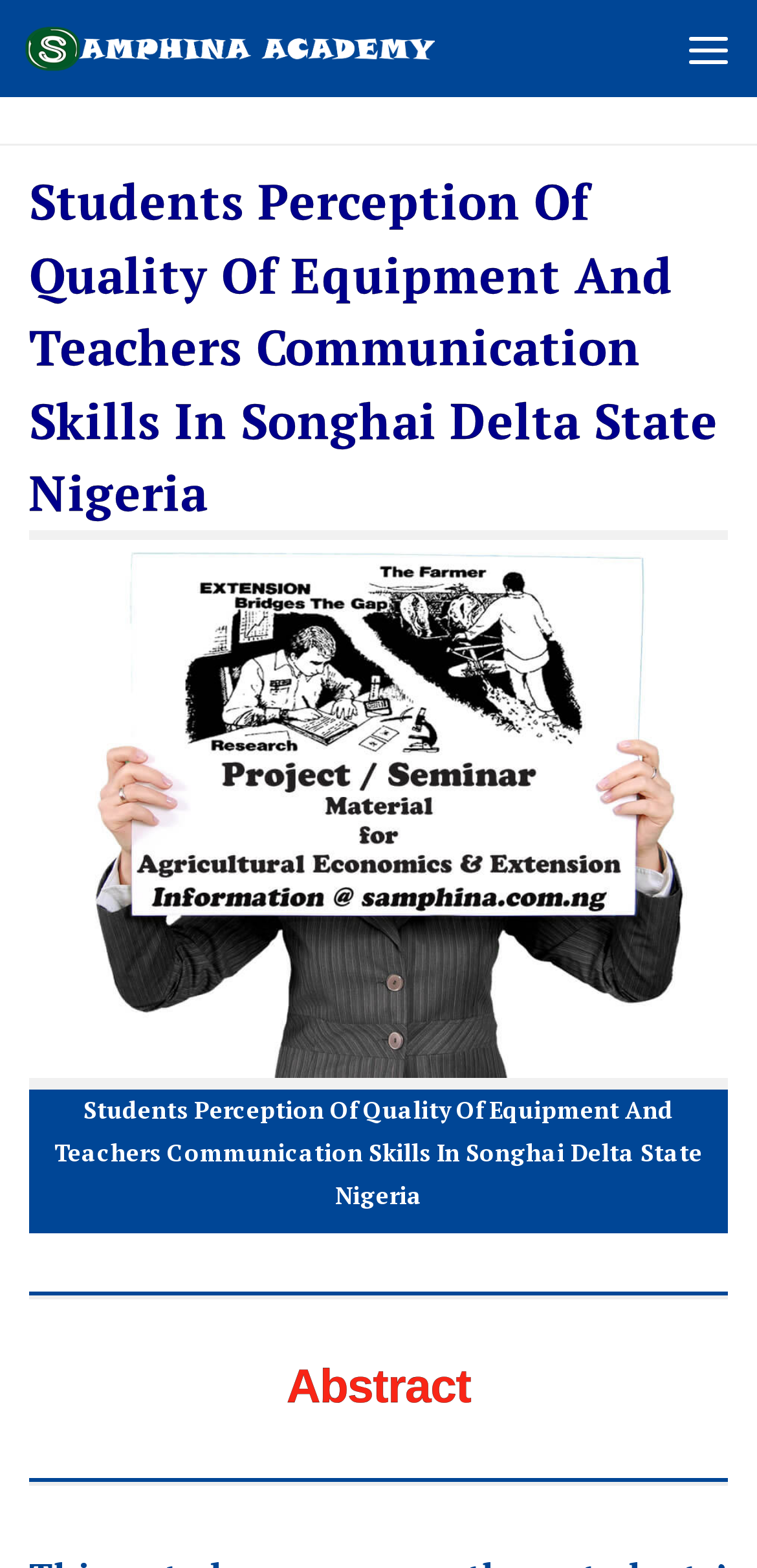How many headings are there in the menu?
Please elaborate on the answer to the question with detailed information.

When the 'Menu' button is expanded, there are two headings: 'Students Perception Of Quality Of Equipment And Teachers Communication Skills In Songhai Delta State Nigeria' and 'Abstract'.